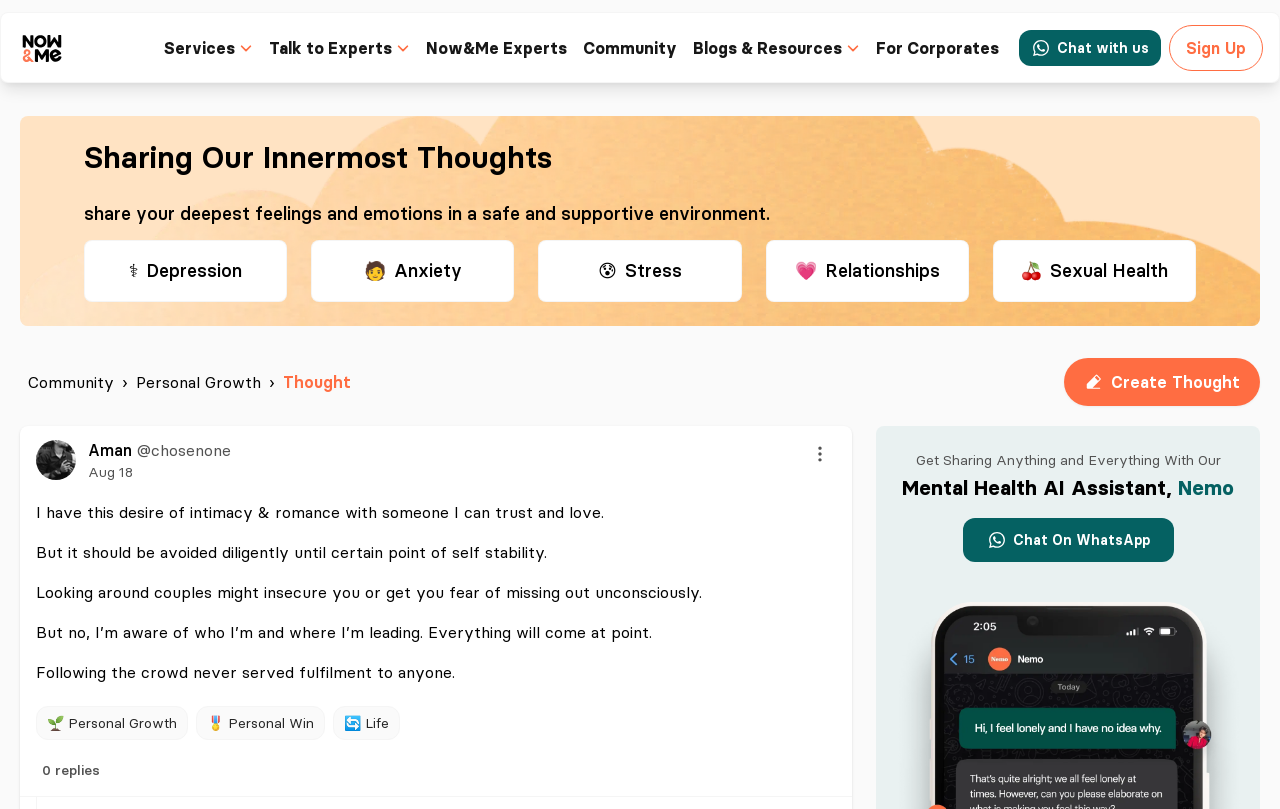How many categories are listed under 'Services'?
Based on the image content, provide your answer in one word or a short phrase.

4